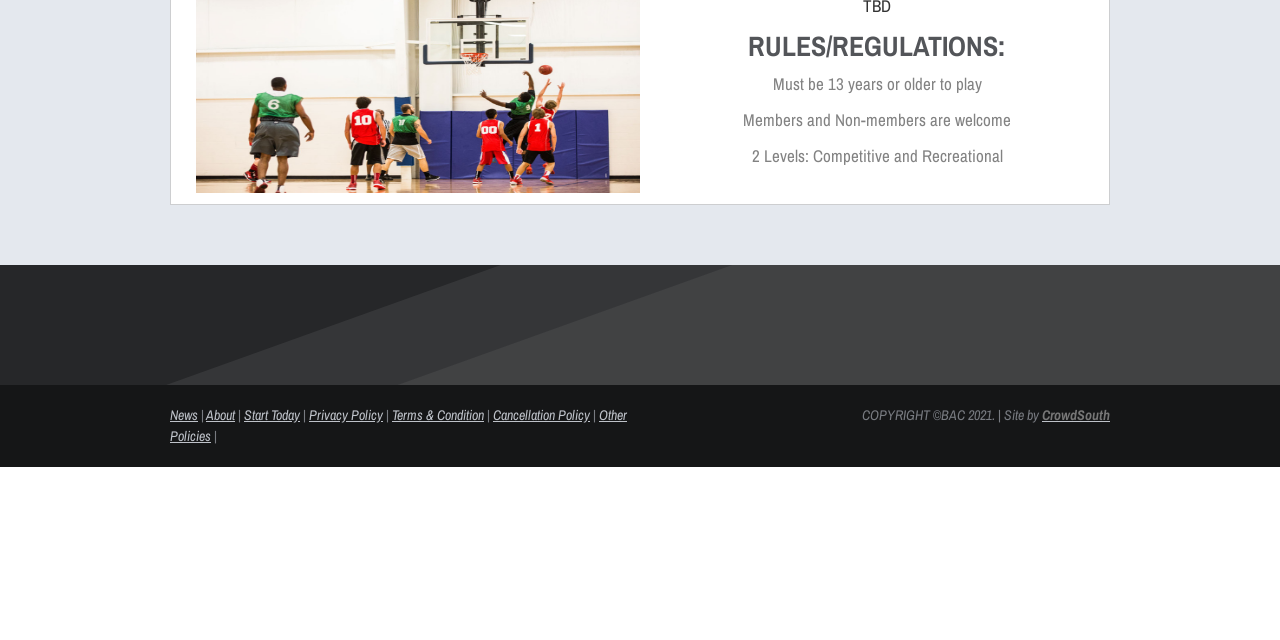Using the description: "CrowdSouth", determine the UI element's bounding box coordinates. Ensure the coordinates are in the format of four float numbers between 0 and 1, i.e., [left, top, right, bottom].

[0.814, 0.634, 0.867, 0.662]